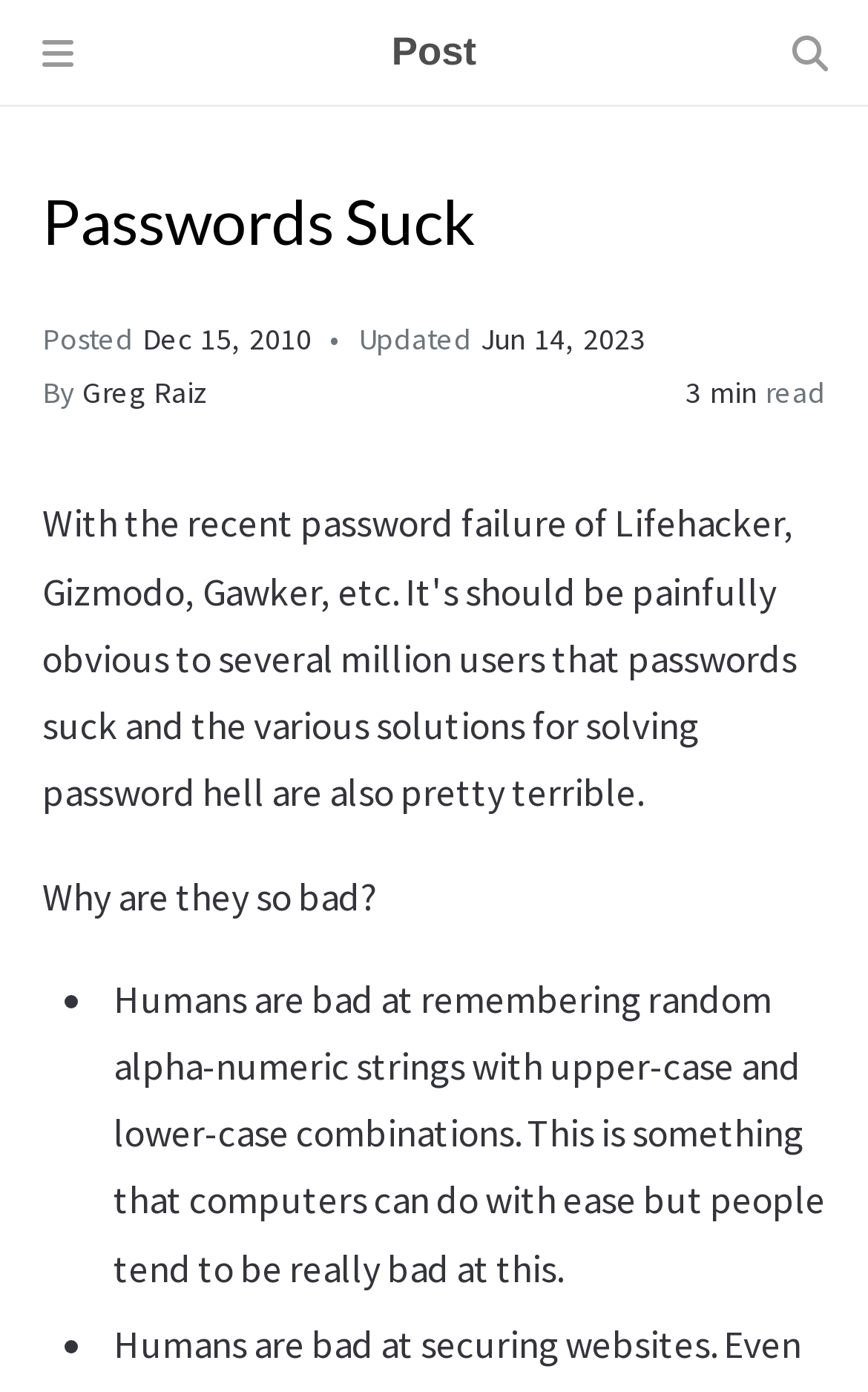Please reply with a single word or brief phrase to the question: 
What is the main idea of the blog post?

Why passwords are bad